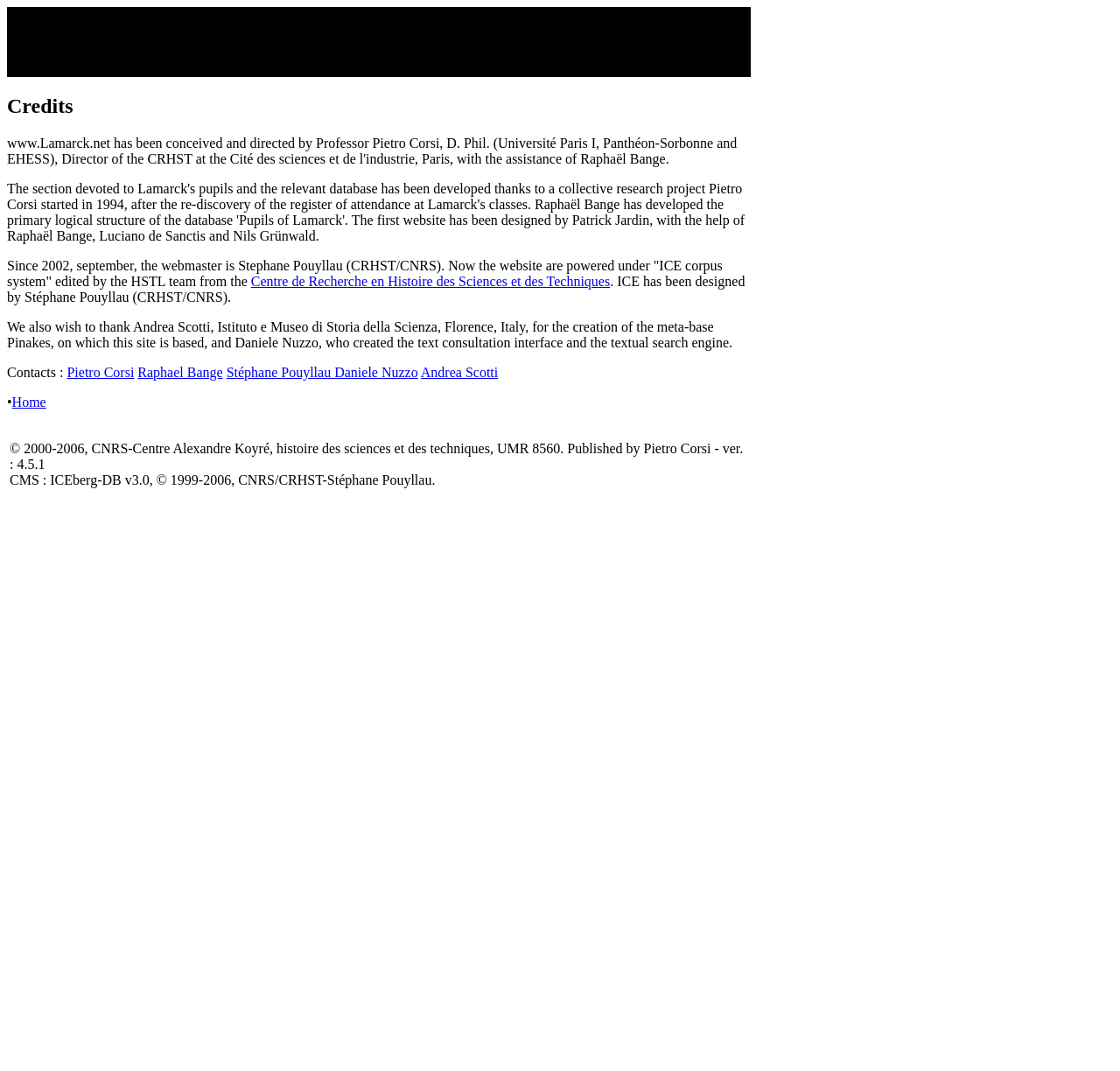Using the format (top-left x, top-left y, bottom-right x, bottom-right y), provide the bounding box coordinates for the described UI element. All values should be floating point numbers between 0 and 1: Home

[0.011, 0.368, 0.041, 0.382]